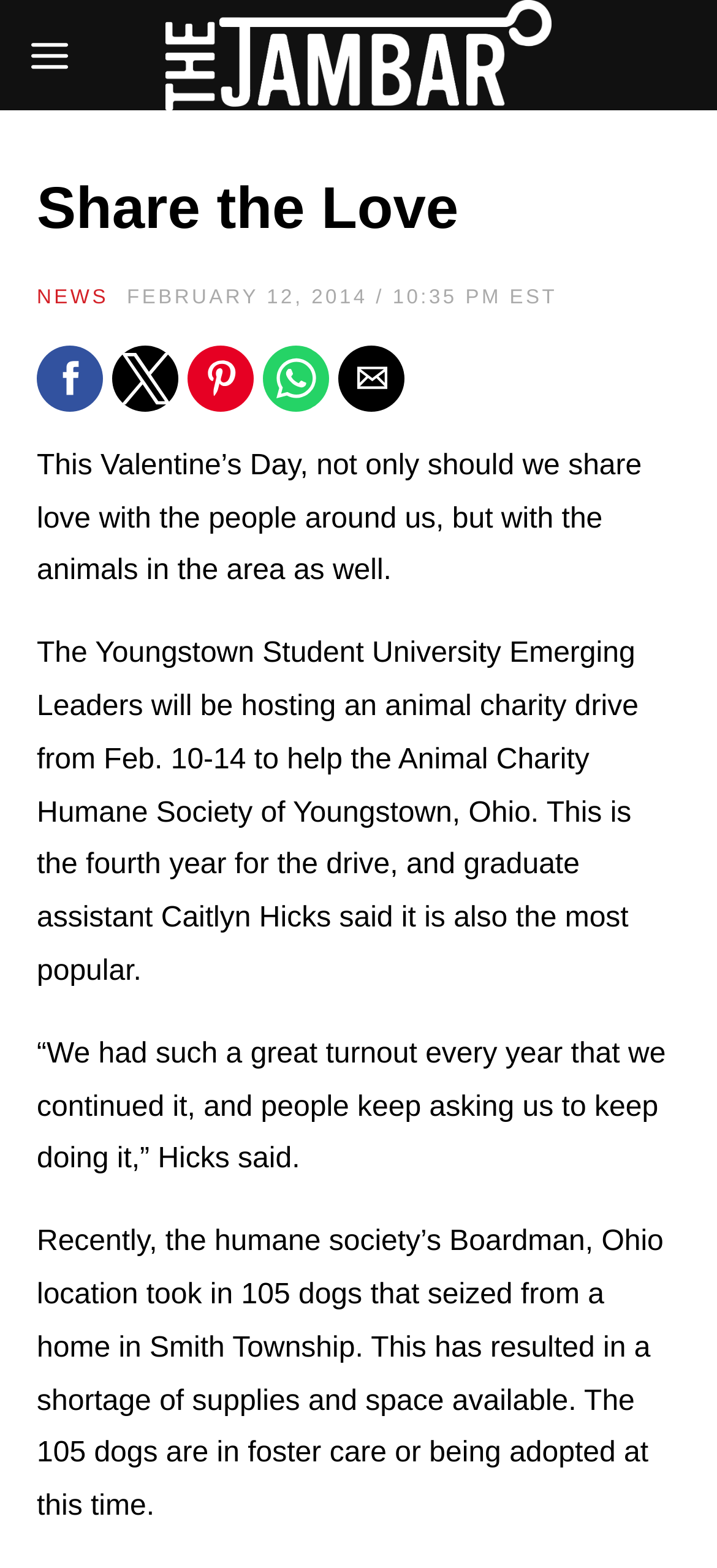Produce an extensive caption that describes everything on the webpage.

The webpage is about an animal charity drive organized by the Youngstown Student University Emerging Leaders. At the top left corner, there is a button with an image, and next to it, a link to "The Jambar" with an image of the same name. Below this, there is a header section with a heading "Share the Love" and a link to "NEWS" on the left, accompanied by a timestamp "FEBRUARY 12, 2014 / 10:35 PM EST" on the right. 

Underneath, there are five social media buttons to share the article, aligned horizontally, from left to right: Facebook, Twitter, Pinterest, WhatsApp, and Email. 

The main content of the webpage is a series of paragraphs describing the charity drive. The first paragraph explains the purpose of the drive, which is to help the animals in the area, especially the Animal Charity Humane Society of Youngstown, Ohio. The second paragraph provides more details about the drive, including the dates and the organizer. The third paragraph quotes Caitlyn Hicks, a graduate assistant, about the popularity of the drive. The last paragraph describes the current situation of the humane society, which has taken in 105 dogs and is in need of supplies and space.